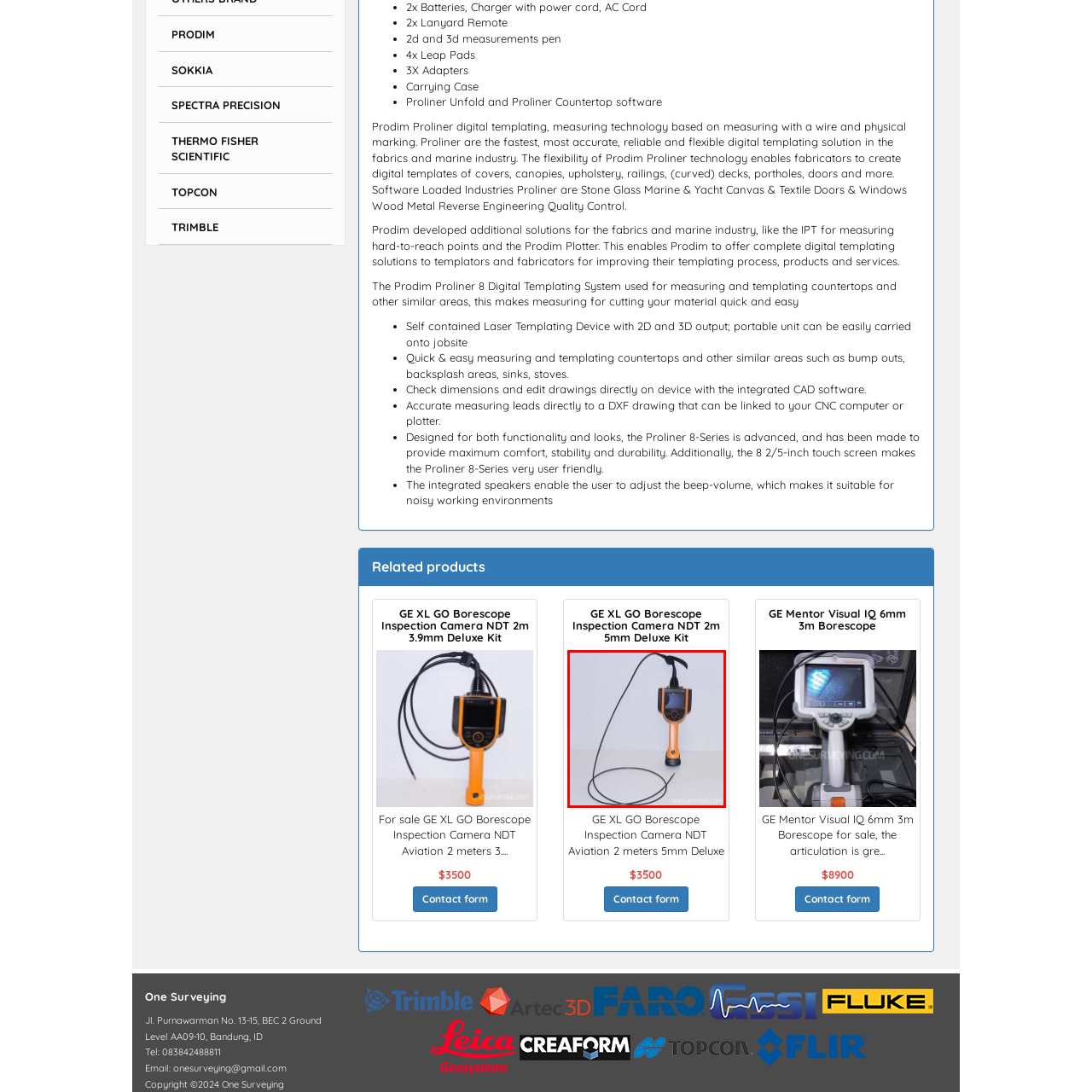Refer to the image area inside the black border, What type of output does the borescope camera provide? 
Respond concisely with a single word or phrase.

2D and 3D output